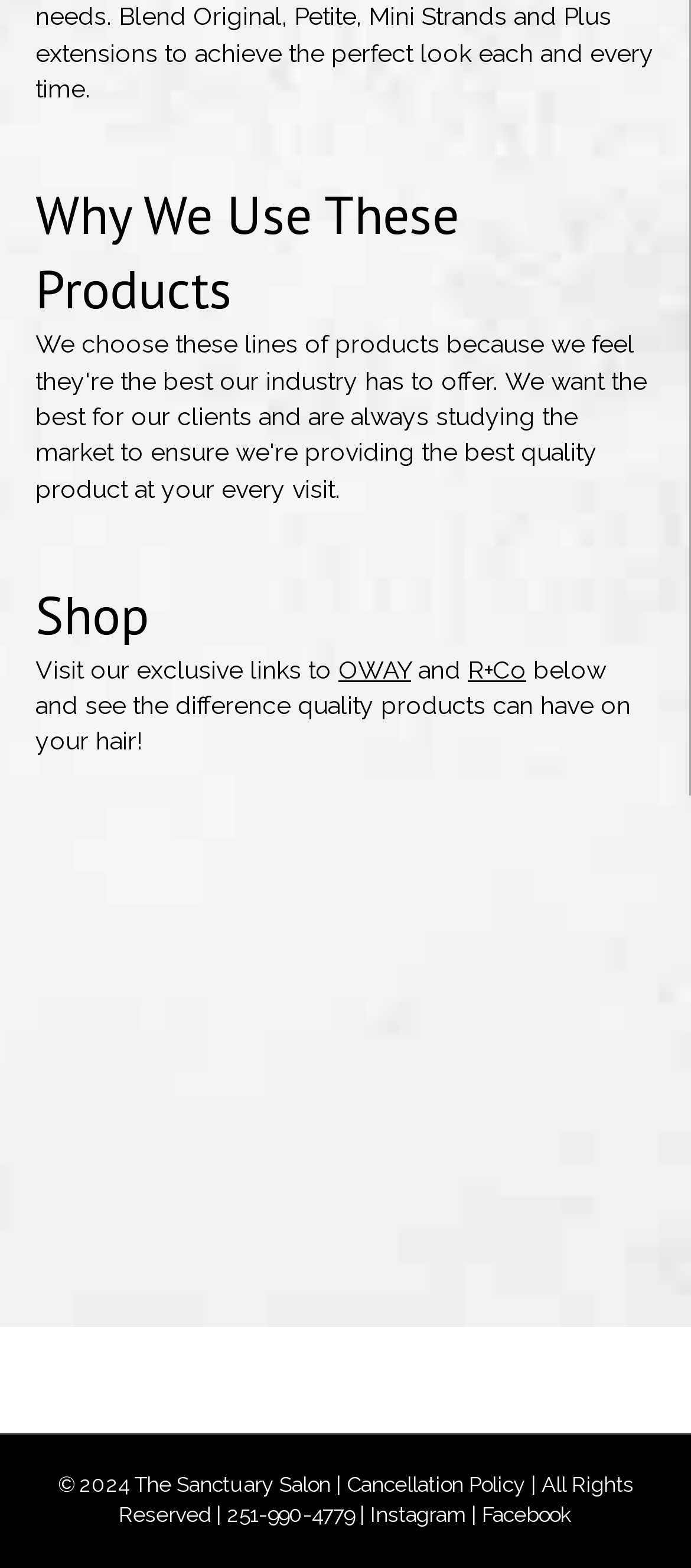Kindly determine the bounding box coordinates for the area that needs to be clicked to execute this instruction: "Check 'Cancellation Policy'".

[0.501, 0.939, 0.76, 0.955]